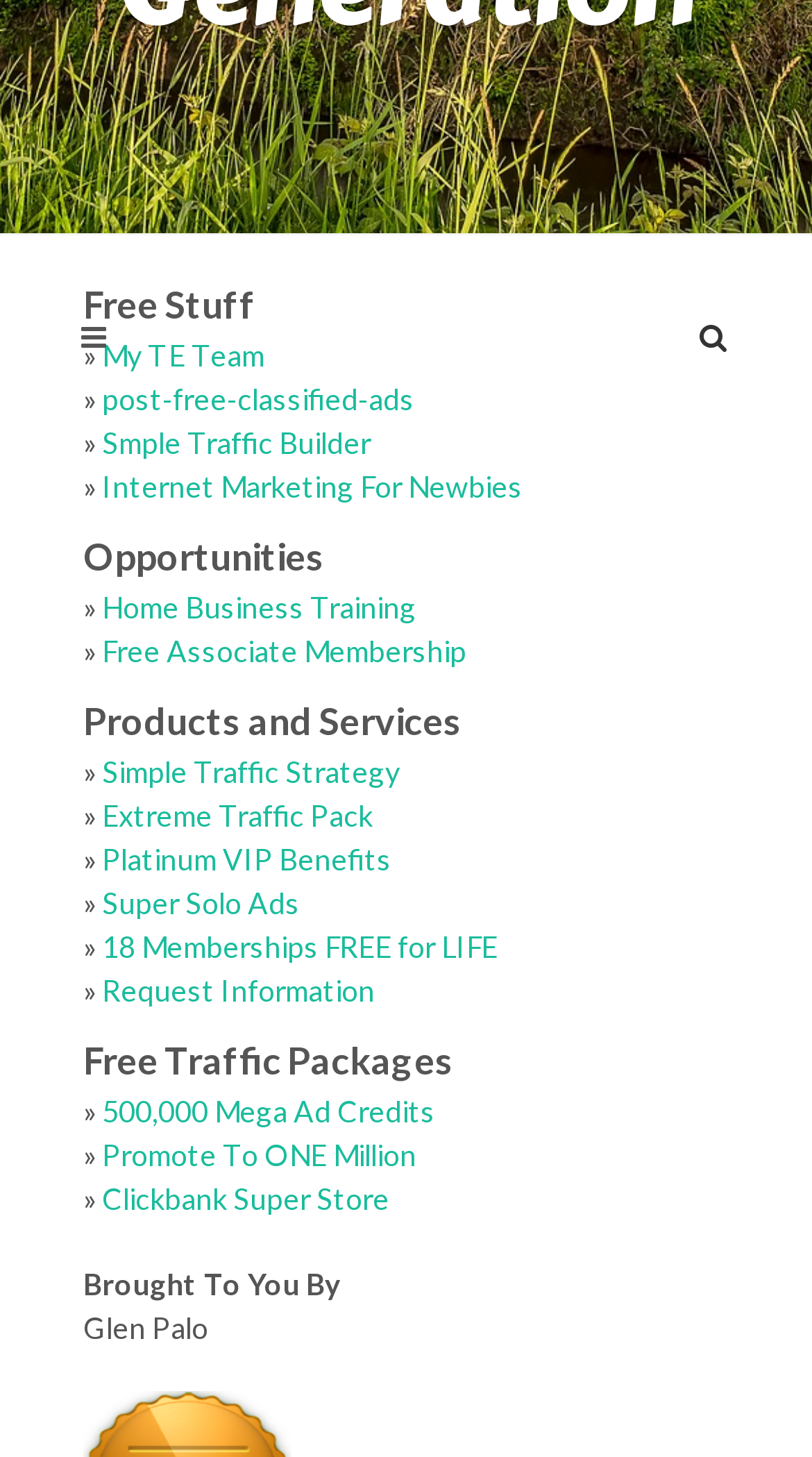What is the category of 'Simple Traffic Strategy'?
From the screenshot, provide a brief answer in one word or phrase.

Products and Services